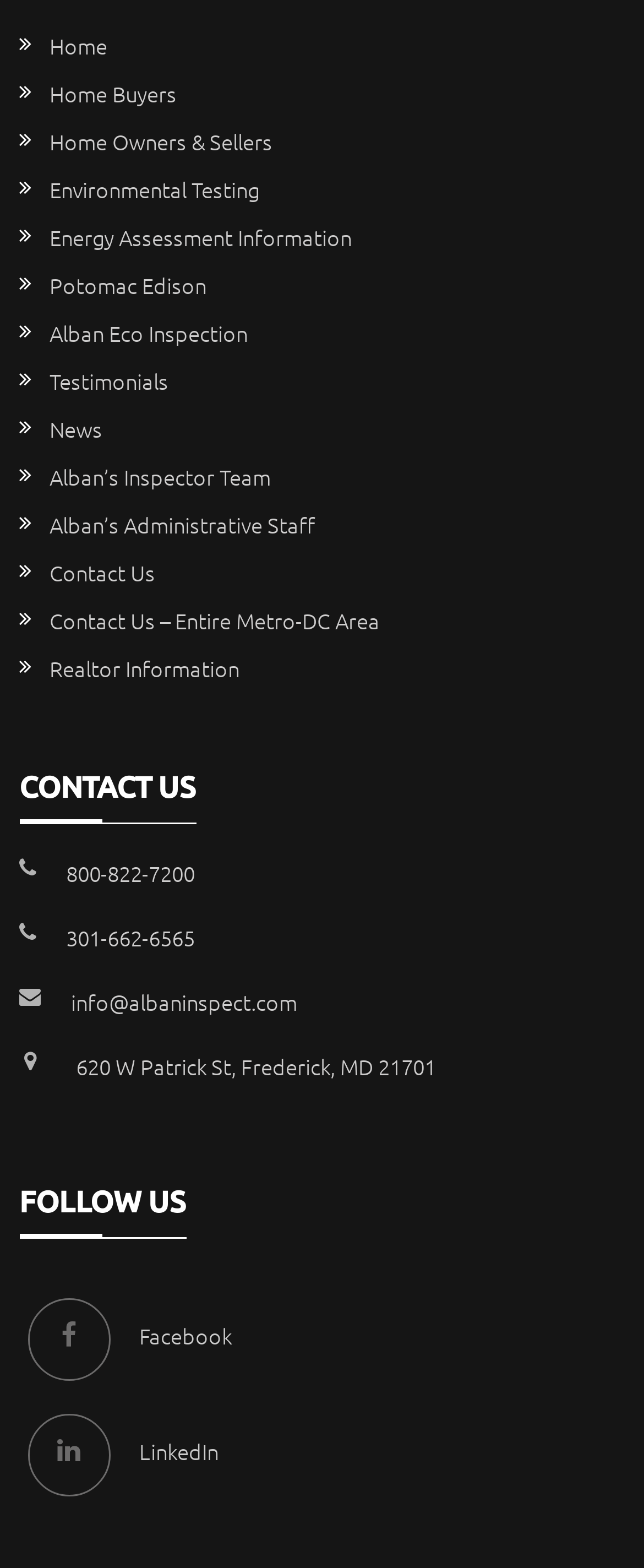Locate the bounding box coordinates of the element that needs to be clicked to carry out the instruction: "Follow on Facebook". The coordinates should be given as four float numbers ranging from 0 to 1, i.e., [left, top, right, bottom].

[0.042, 0.828, 0.171, 0.881]